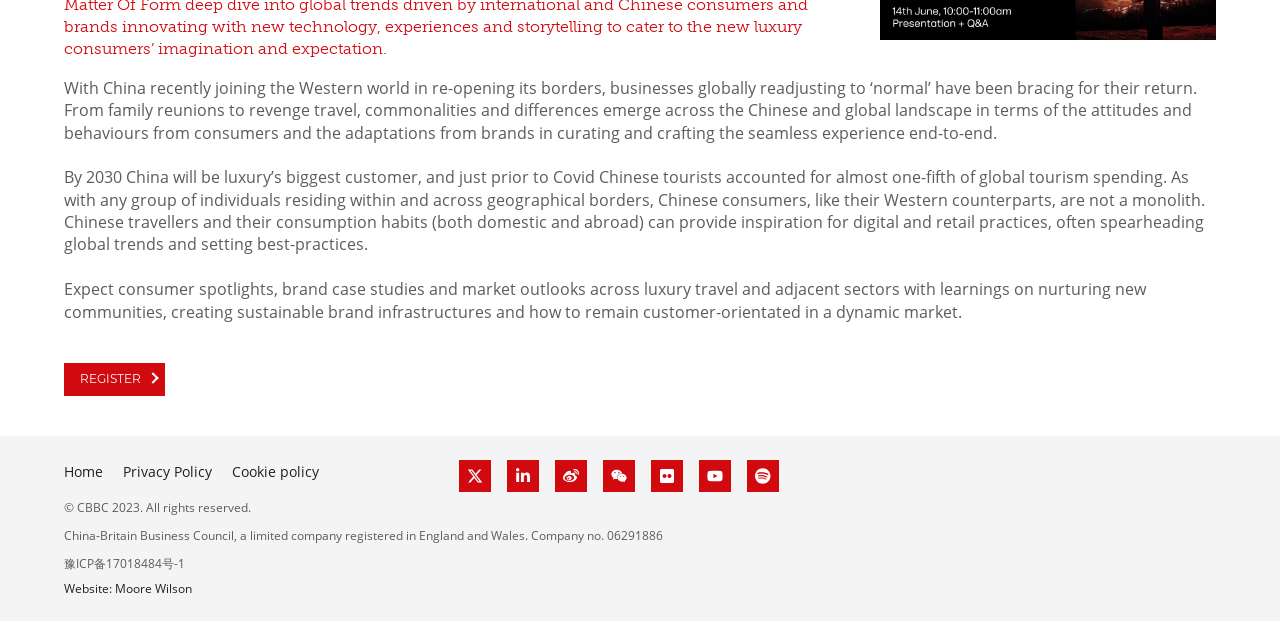Please specify the bounding box coordinates in the format (top-left x, top-left y, bottom-right x, bottom-right y), with values ranging from 0 to 1. Identify the bounding box for the UI component described as follows: tai chi video clips

None